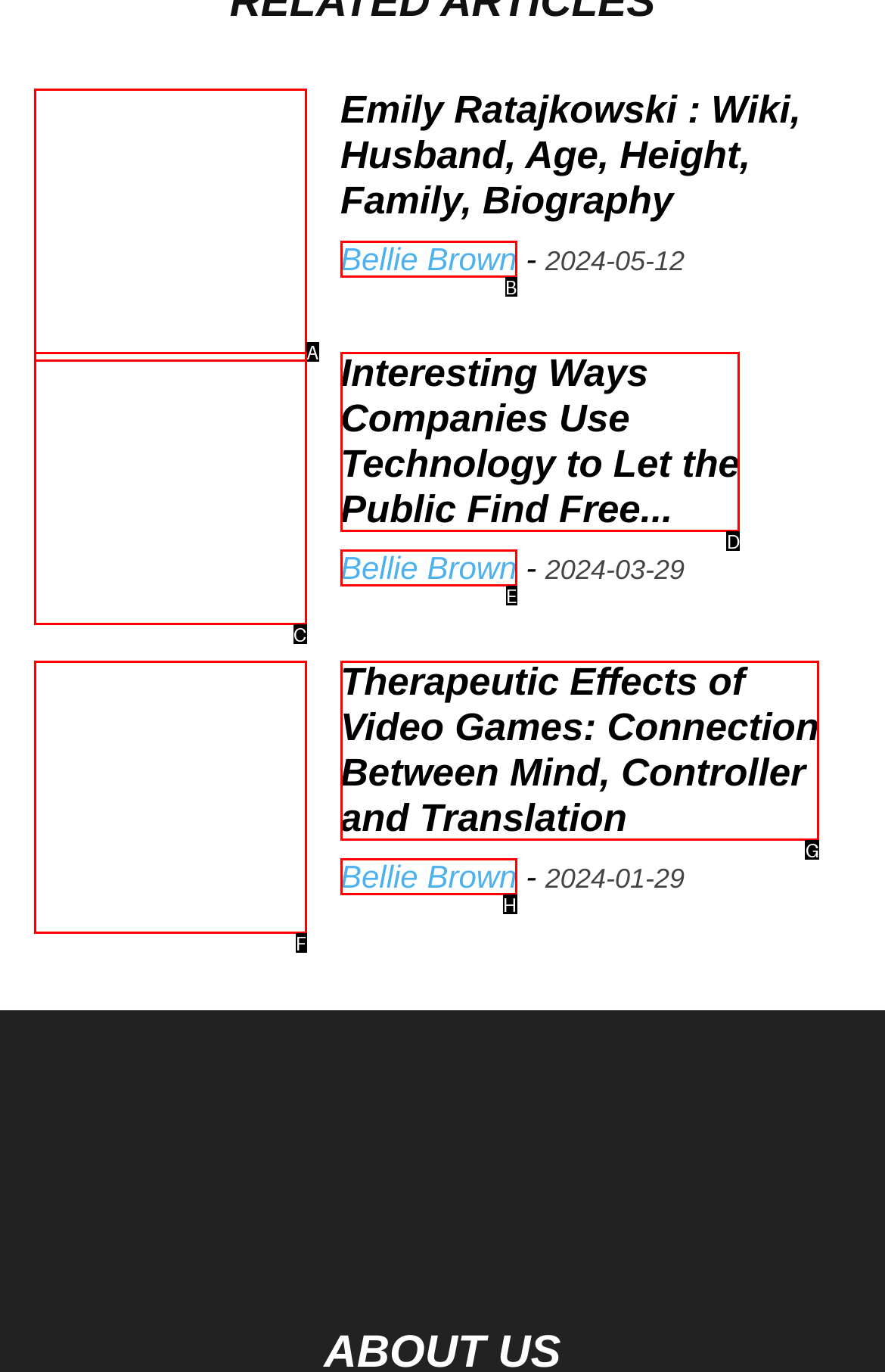Based on the description: Bellie Brown, identify the matching HTML element. Reply with the letter of the correct option directly.

B